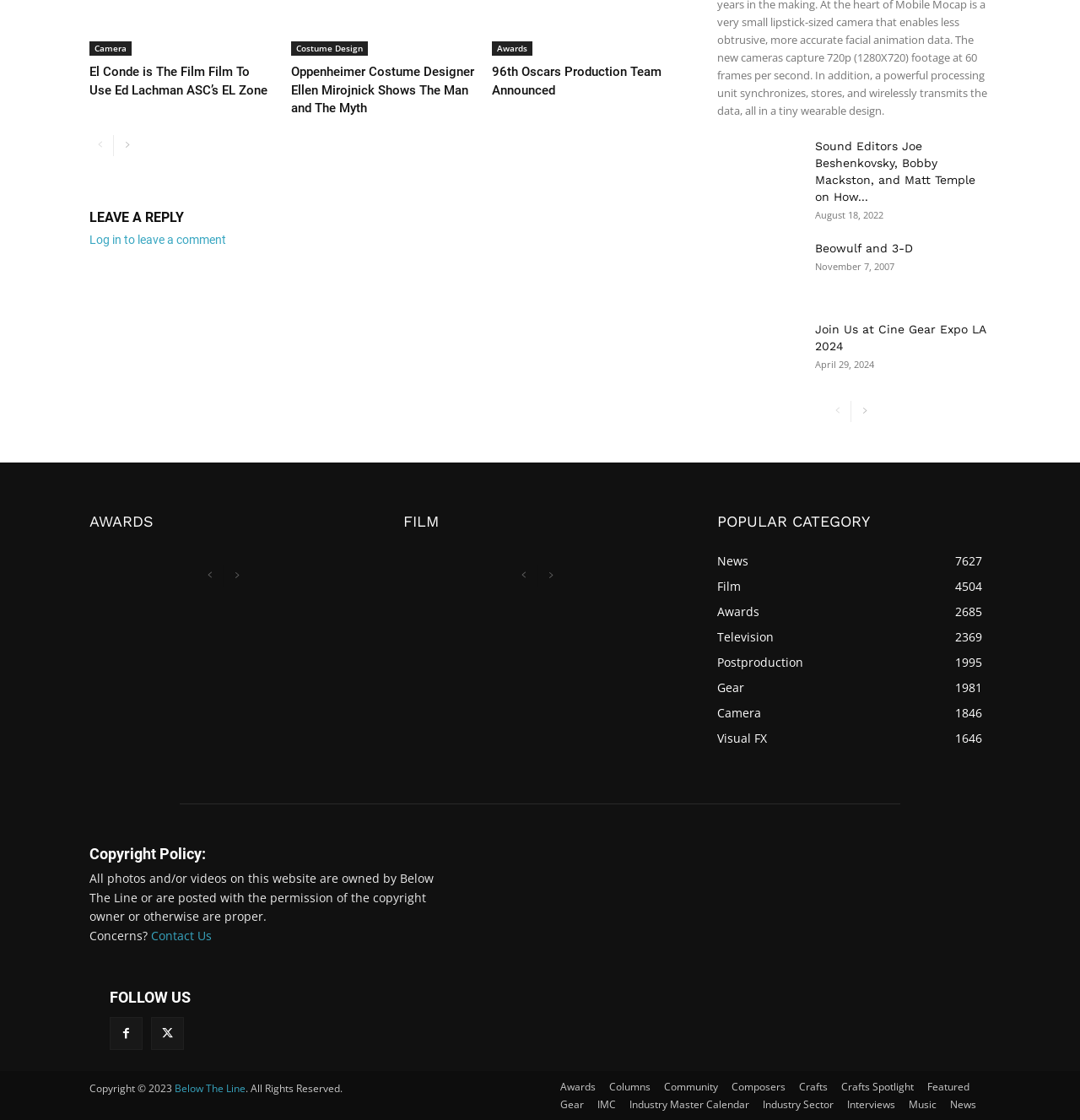Provide the bounding box coordinates of the section that needs to be clicked to accomplish the following instruction: "View the 'Awards' category."

[0.456, 0.016, 0.493, 0.029]